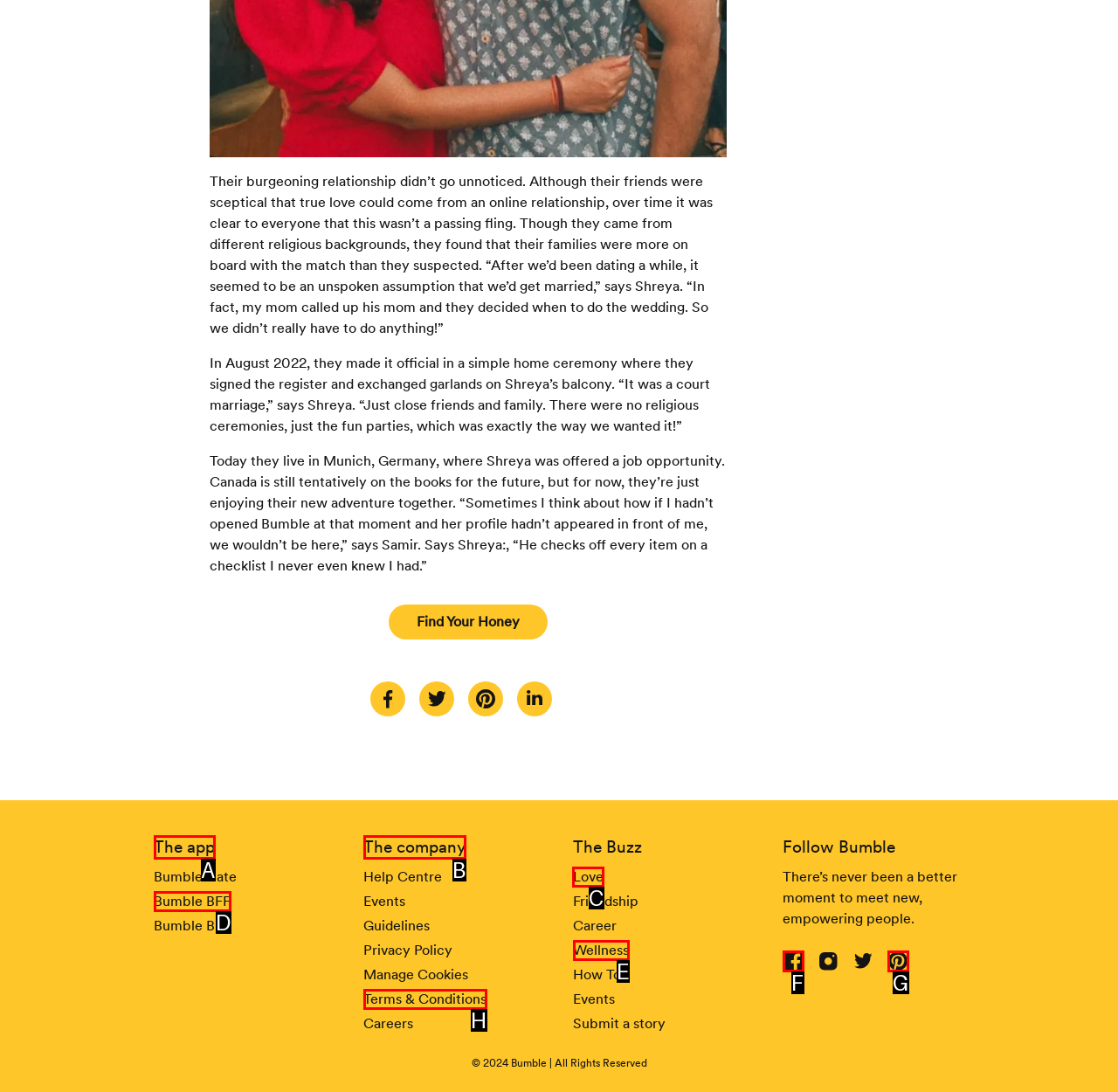Choose the letter of the UI element necessary for this task: Read about 'Love'
Answer with the correct letter.

C